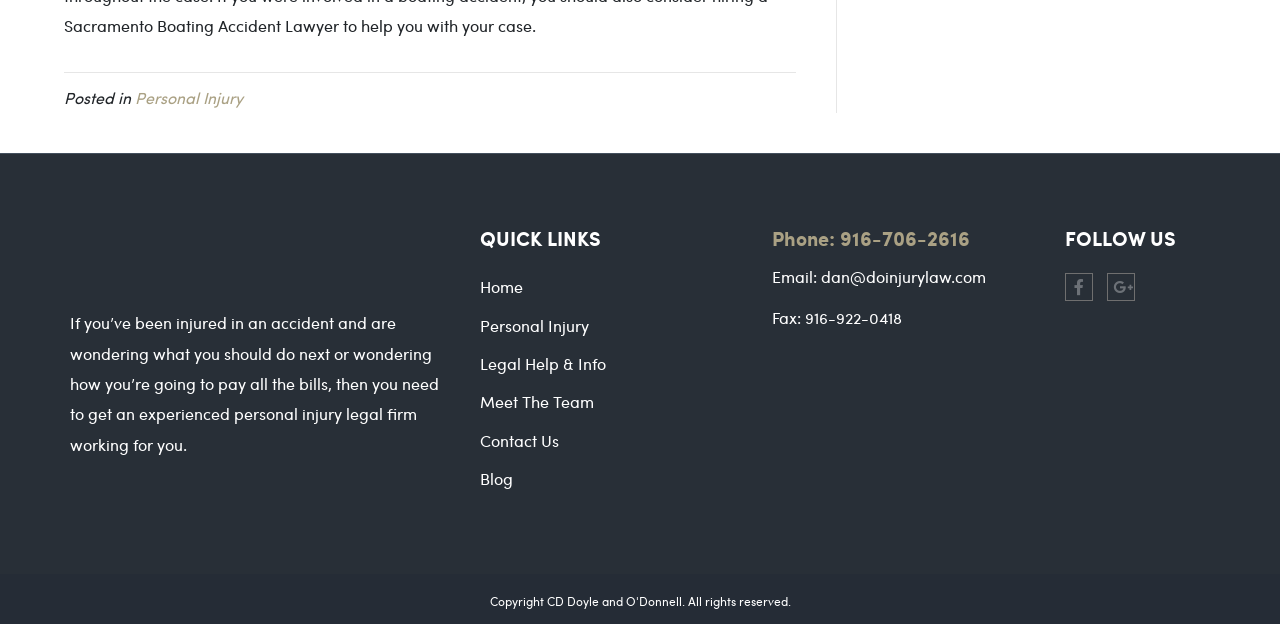Find the coordinates for the bounding box of the element with this description: "Blog".

[0.375, 0.75, 0.4, 0.784]